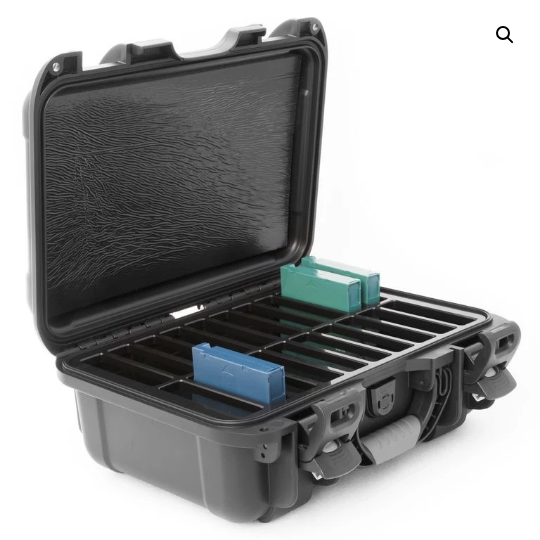Please answer the following question using a single word or phrase: 
What is the purpose of the pressure release valve?

Unknown